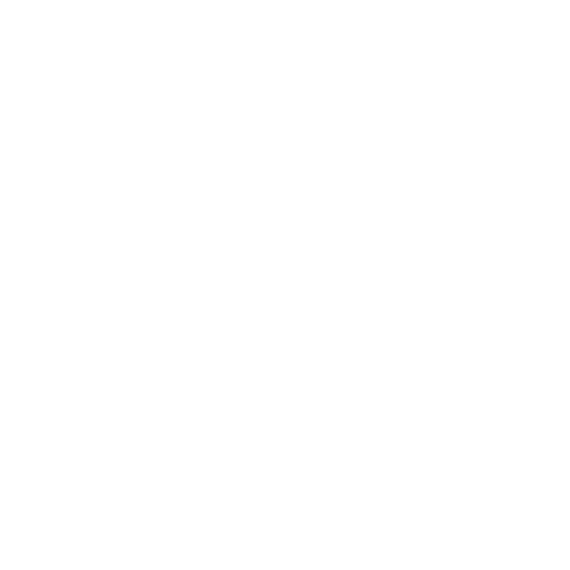What type of learning tool is mentioned in the caption?
Kindly give a detailed and elaborate answer to the question.

The caption states that effective learning tools, such as electronic whiteboards, significantly enhance student involvement and contribute to a nurturing educational experience.